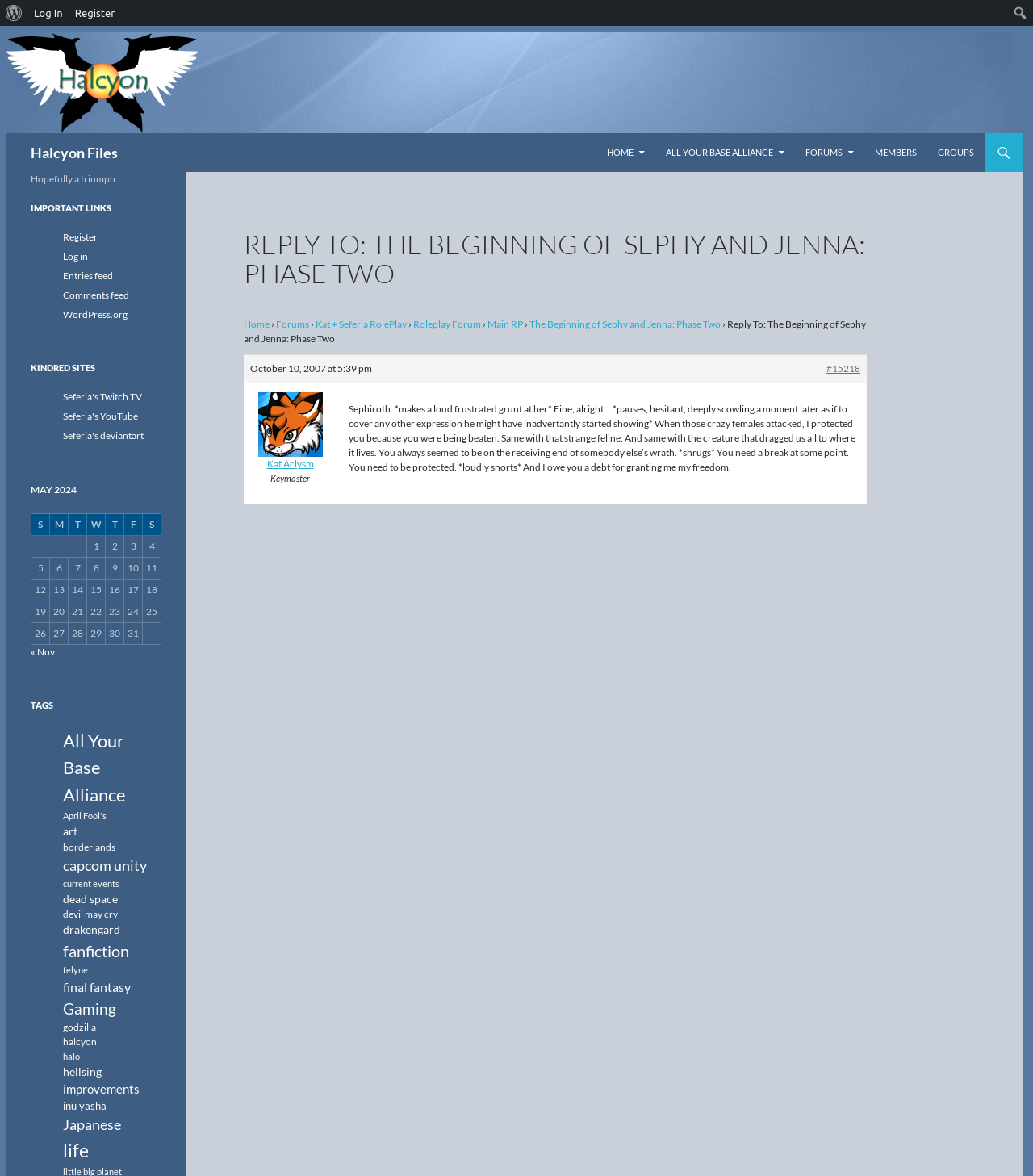Please determine the bounding box coordinates of the element's region to click in order to carry out the following instruction: "Reply to the post". The coordinates should be four float numbers between 0 and 1, i.e., [left, top, right, bottom].

[0.236, 0.27, 0.838, 0.293]